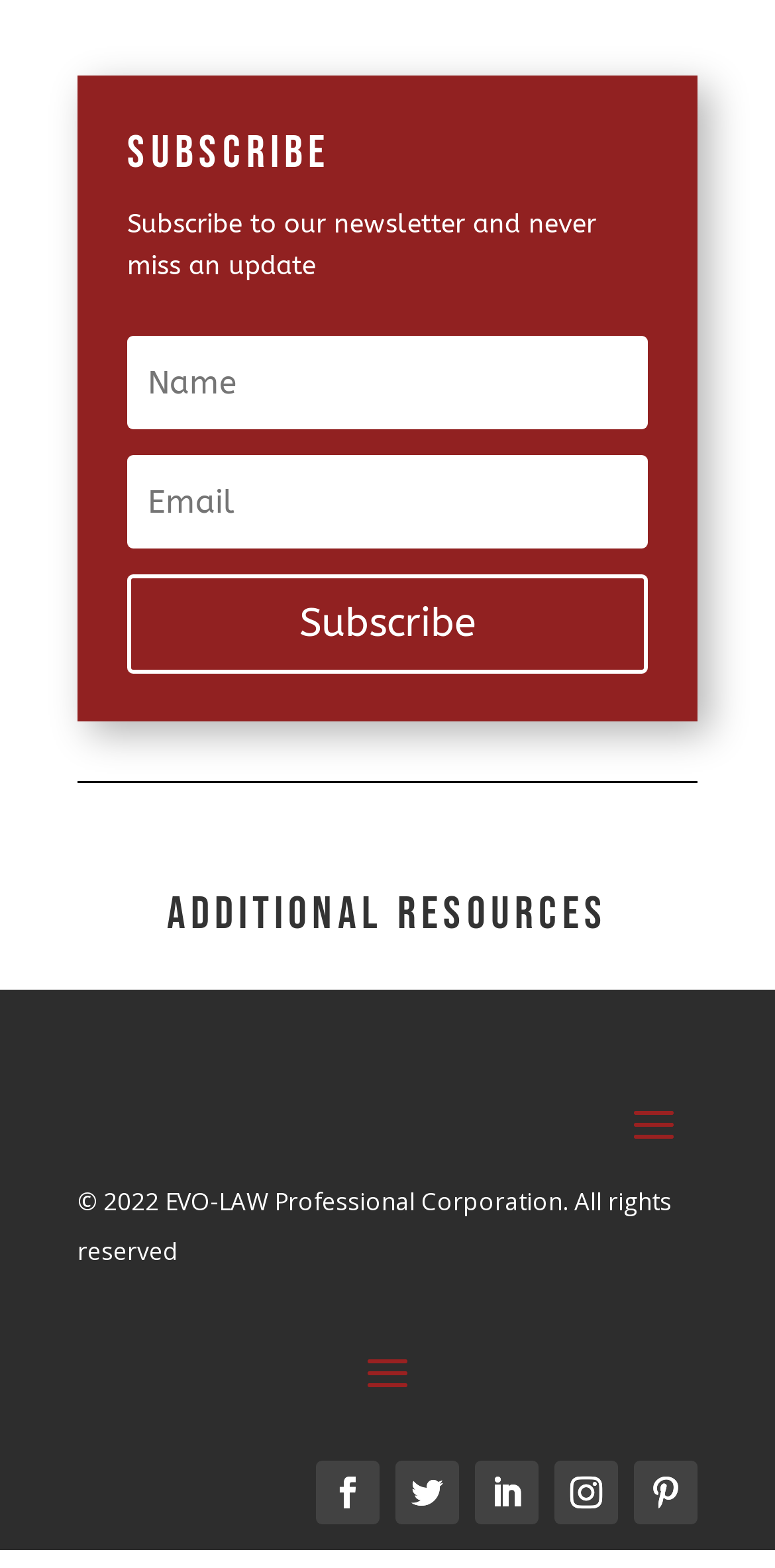How many social media links are available at the bottom?
Refer to the screenshot and answer in one word or phrase.

5